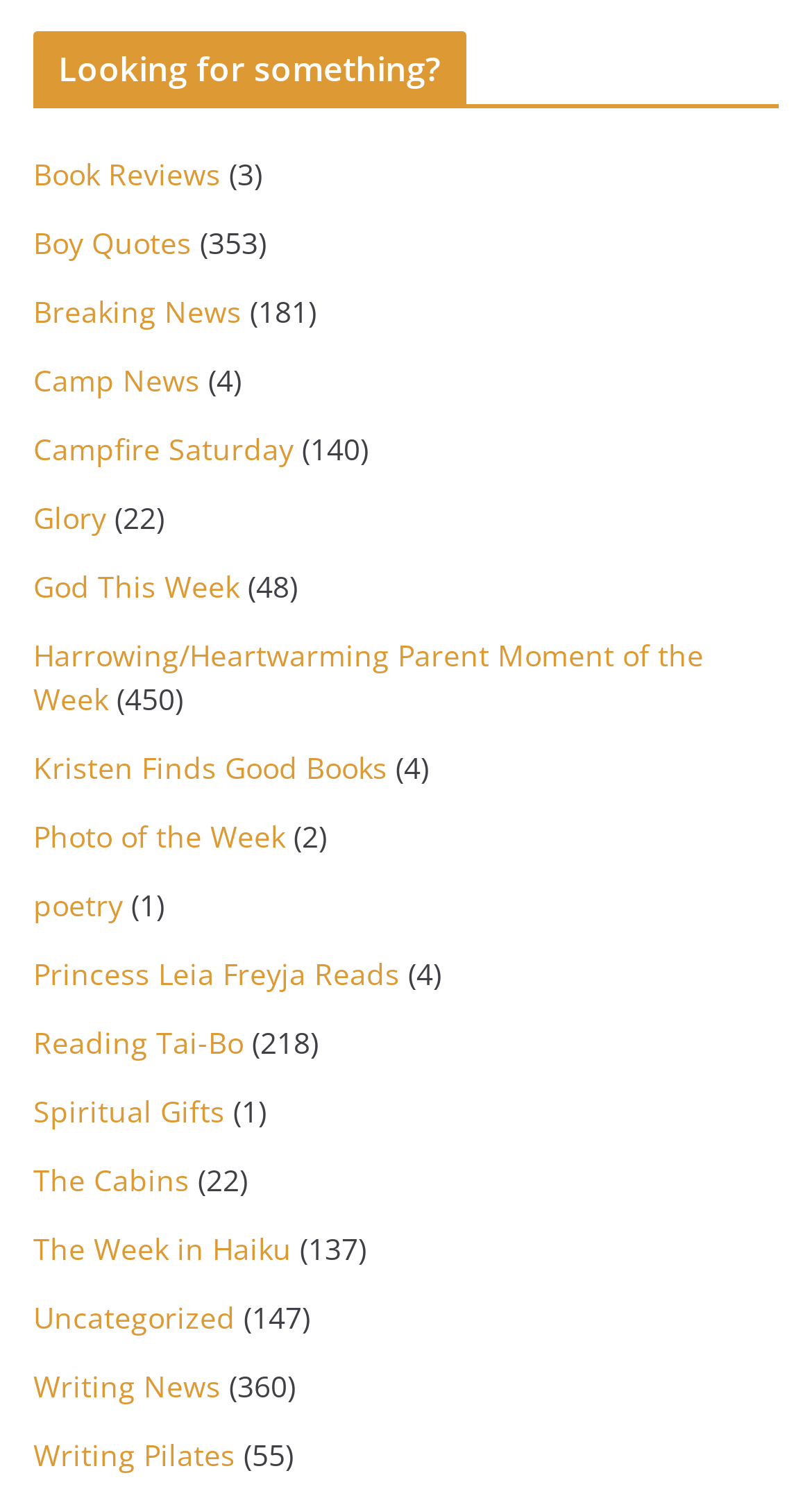How many StaticText elements are on this webpage?
Refer to the screenshot and answer in one word or phrase.

23